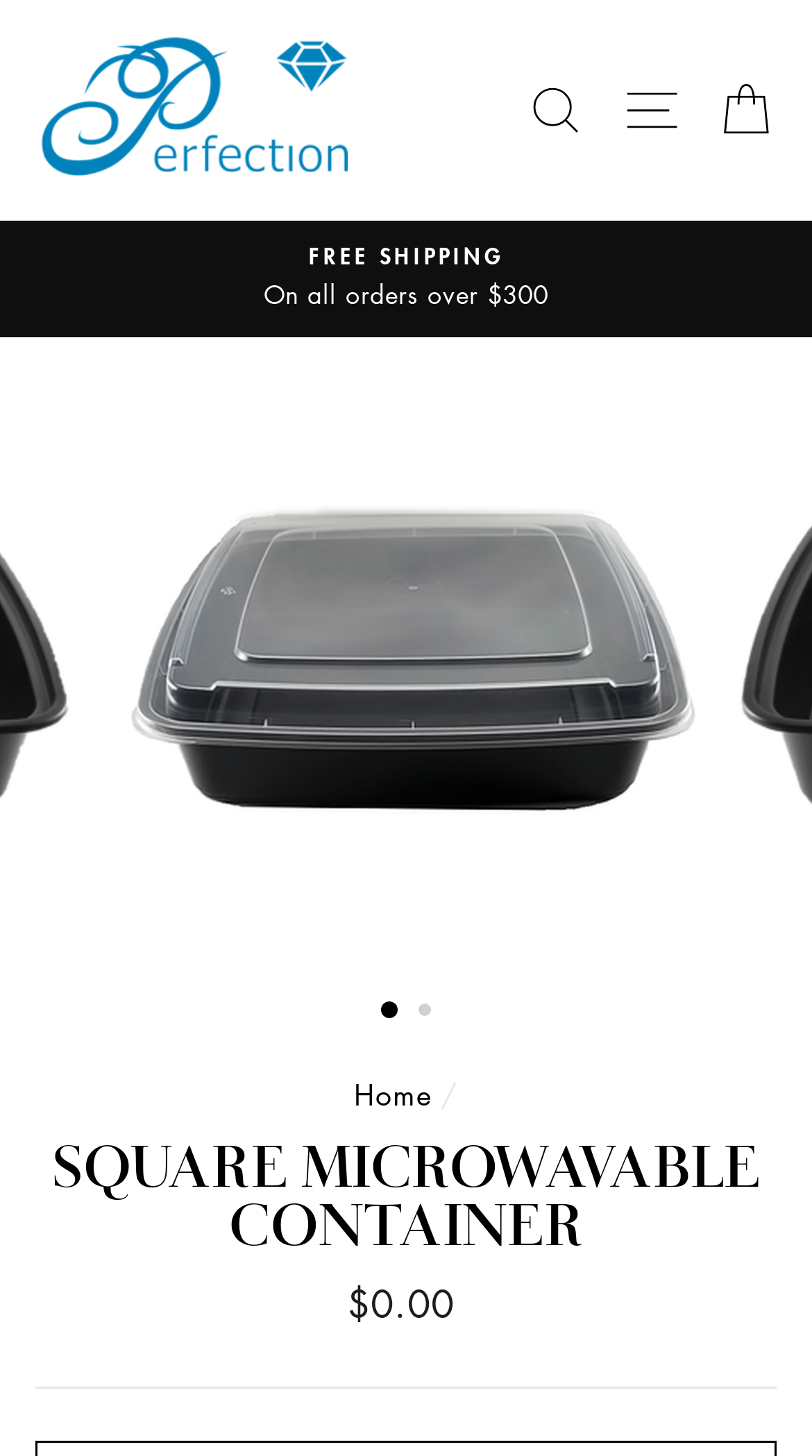What is the name of the company?
Look at the image and respond with a one-word or short phrase answer.

Perfection Products